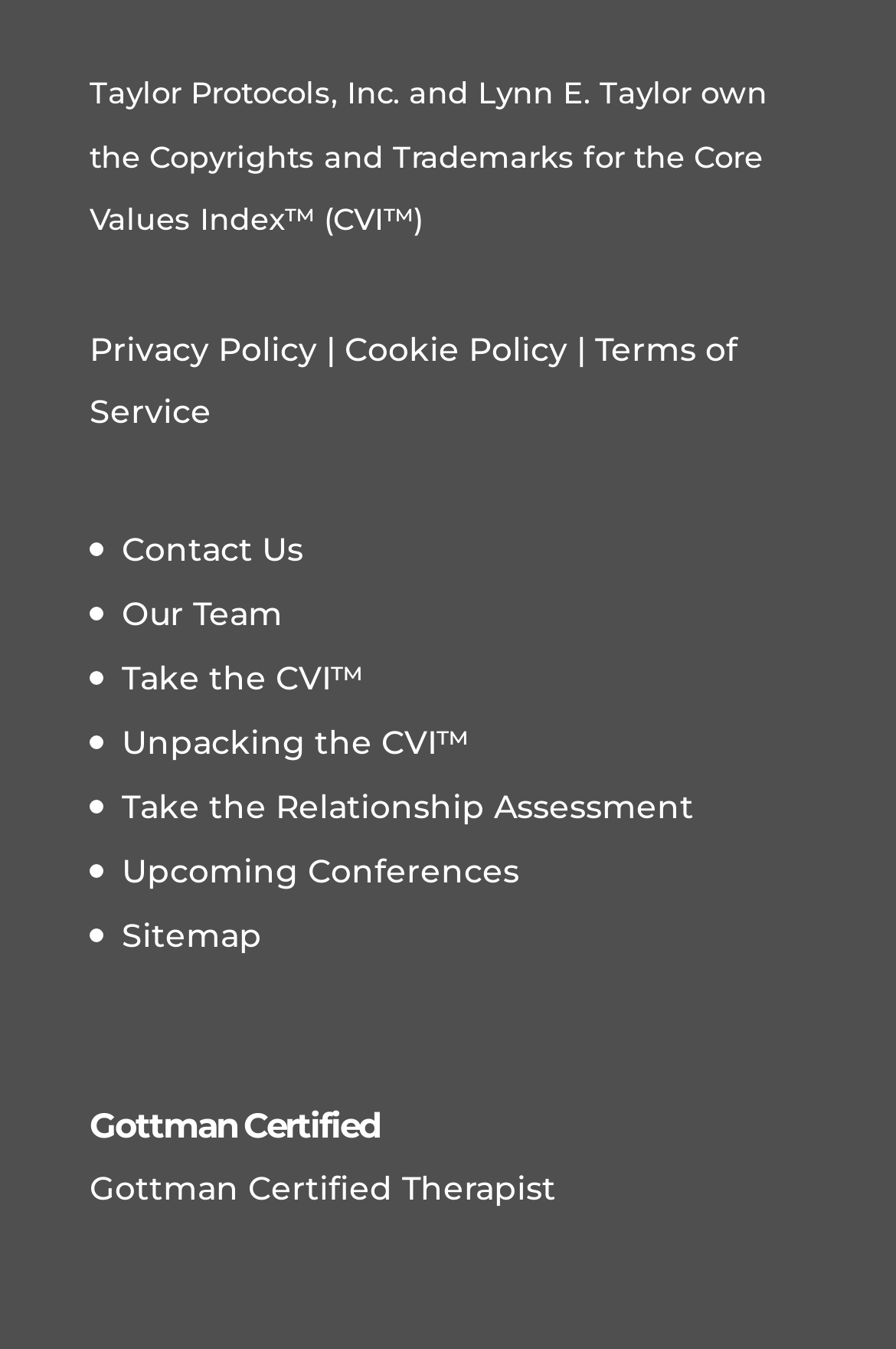Determine the bounding box of the UI component based on this description: "Upcoming Conferences". The bounding box coordinates should be four float values between 0 and 1, i.e., [left, top, right, bottom].

[0.136, 0.63, 0.579, 0.661]